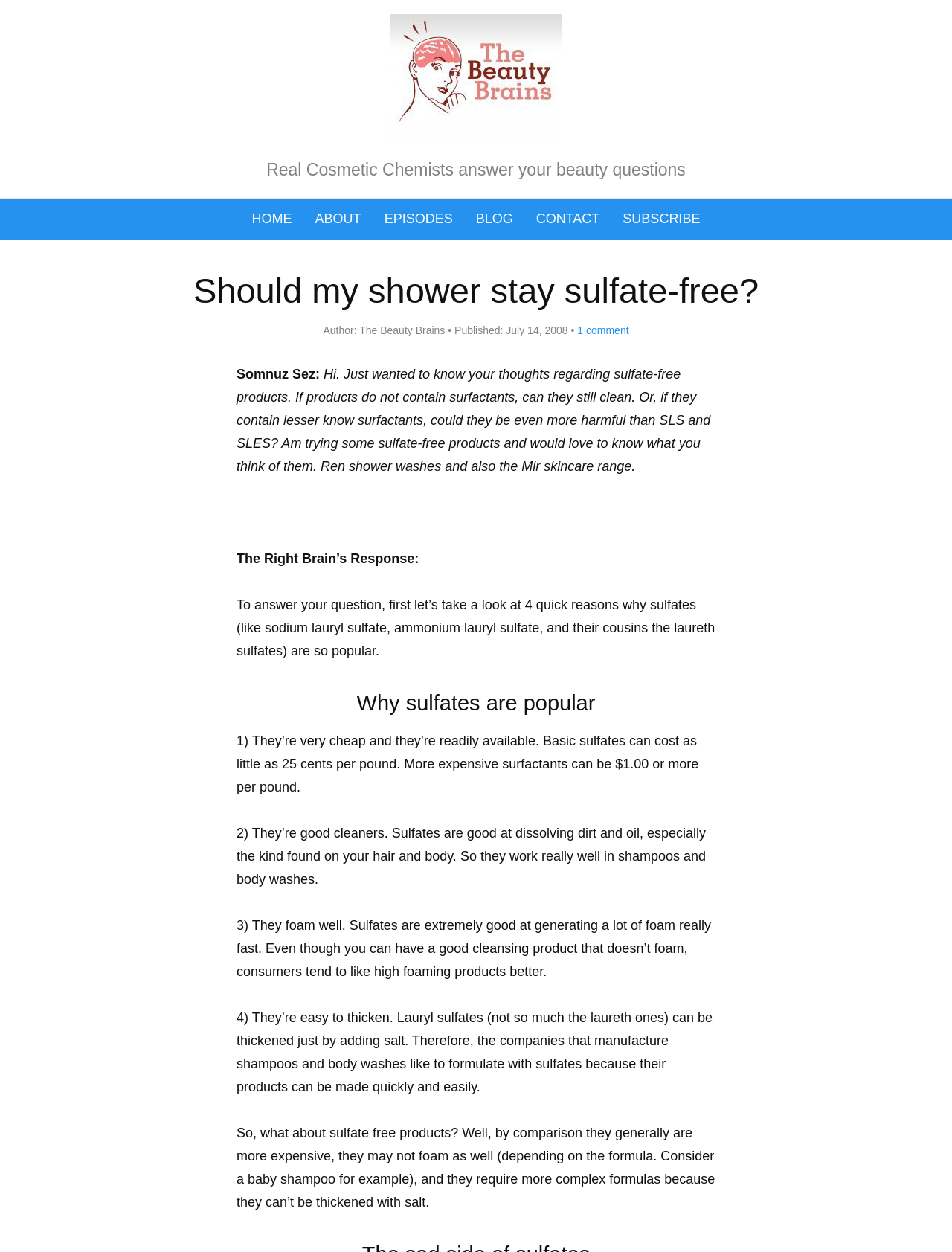Using the element description: "1 comment", determine the bounding box coordinates. The coordinates should be in the format [left, top, right, bottom], with values between 0 and 1.

[0.6, 0.259, 0.661, 0.269]